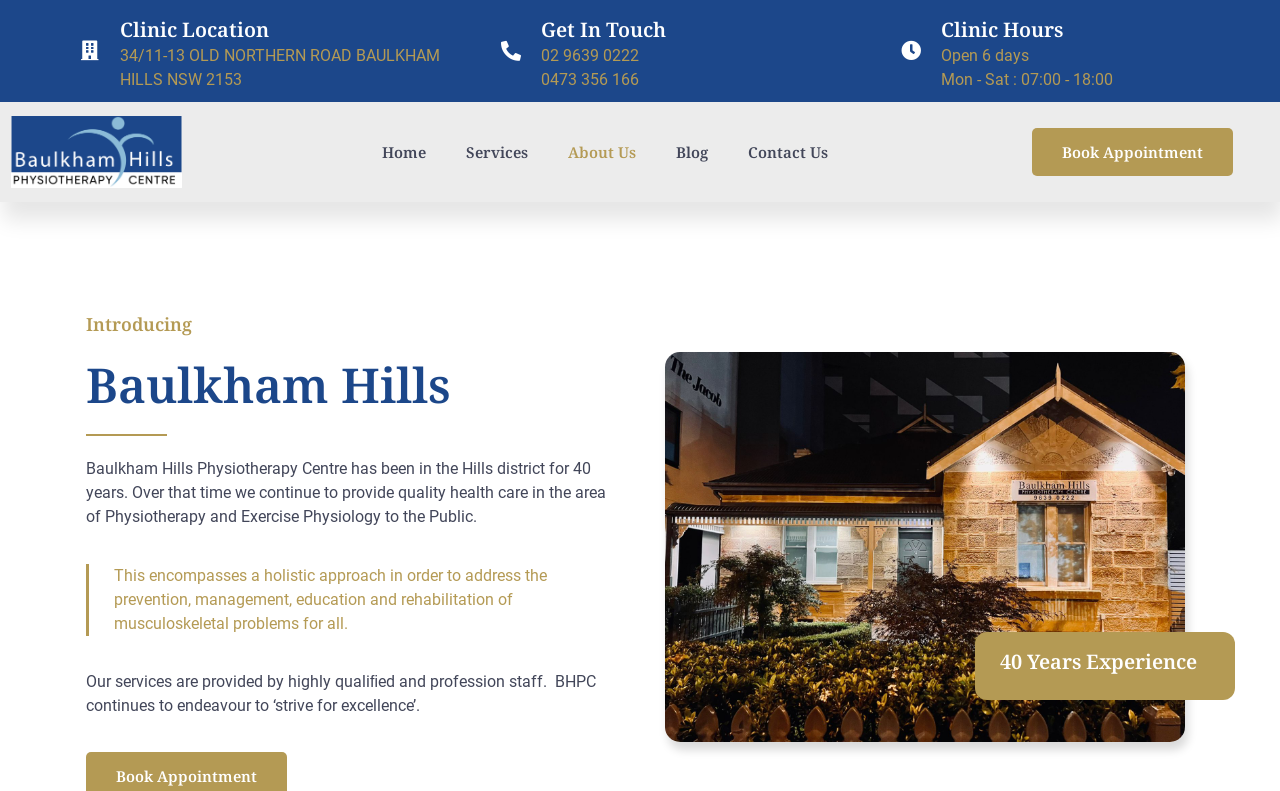How long has the clinic been in the Hills district?
From the details in the image, provide a complete and detailed answer to the question.

I found the answer by looking at the text 'Baulkham Hills Physiotherapy Centre has been in the Hills district for 40 years.' in the introductory paragraph.